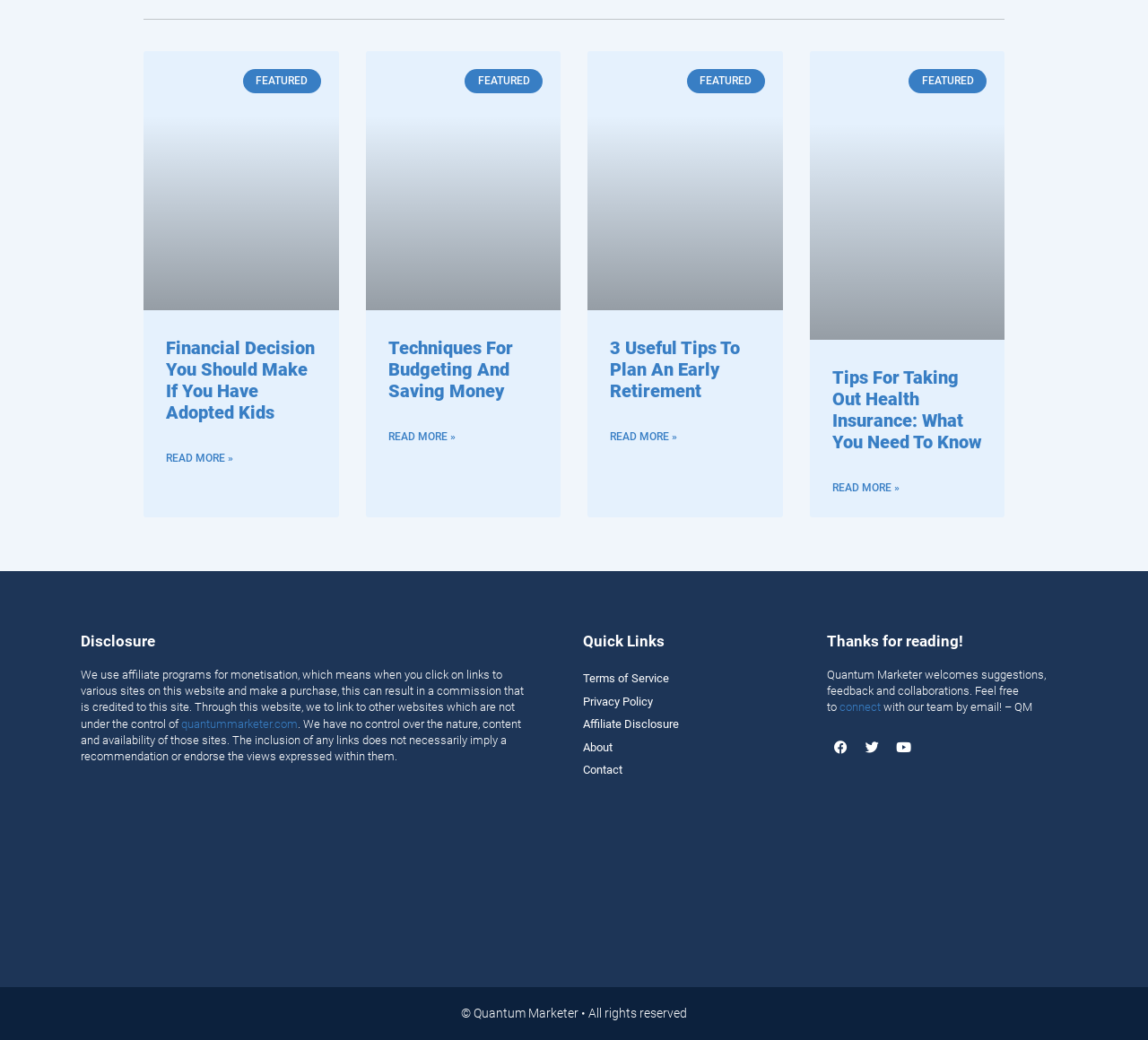Identify the bounding box coordinates necessary to click and complete the given instruction: "Read more about 3 Useful Tips To Plan An Early Retirement".

[0.531, 0.41, 0.59, 0.432]